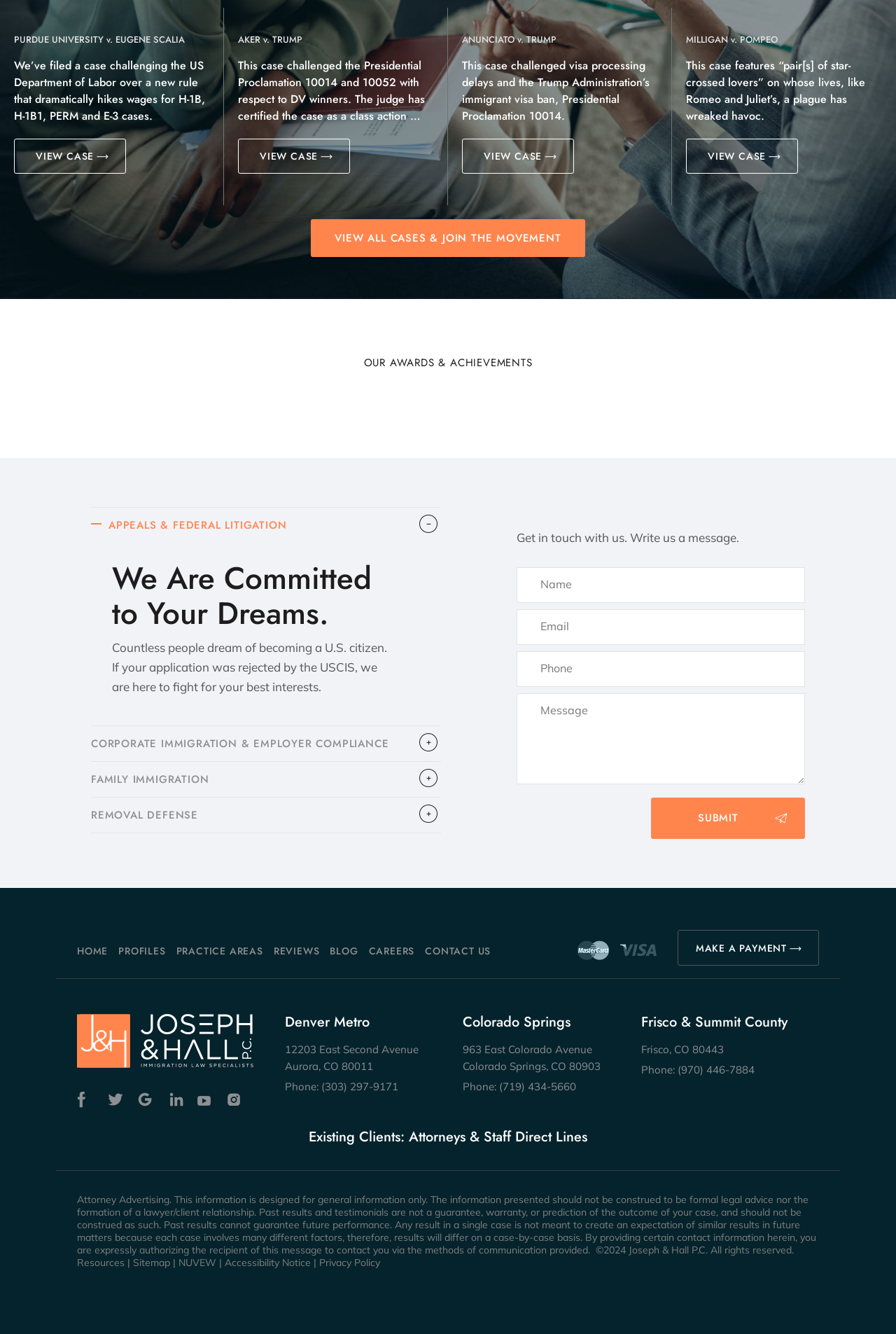Identify the bounding box coordinates of the HTML element based on this description: "CORPORATE IMMIGRATION & EMPLOYER COMPLIANCE".

[0.102, 0.55, 0.492, 0.565]